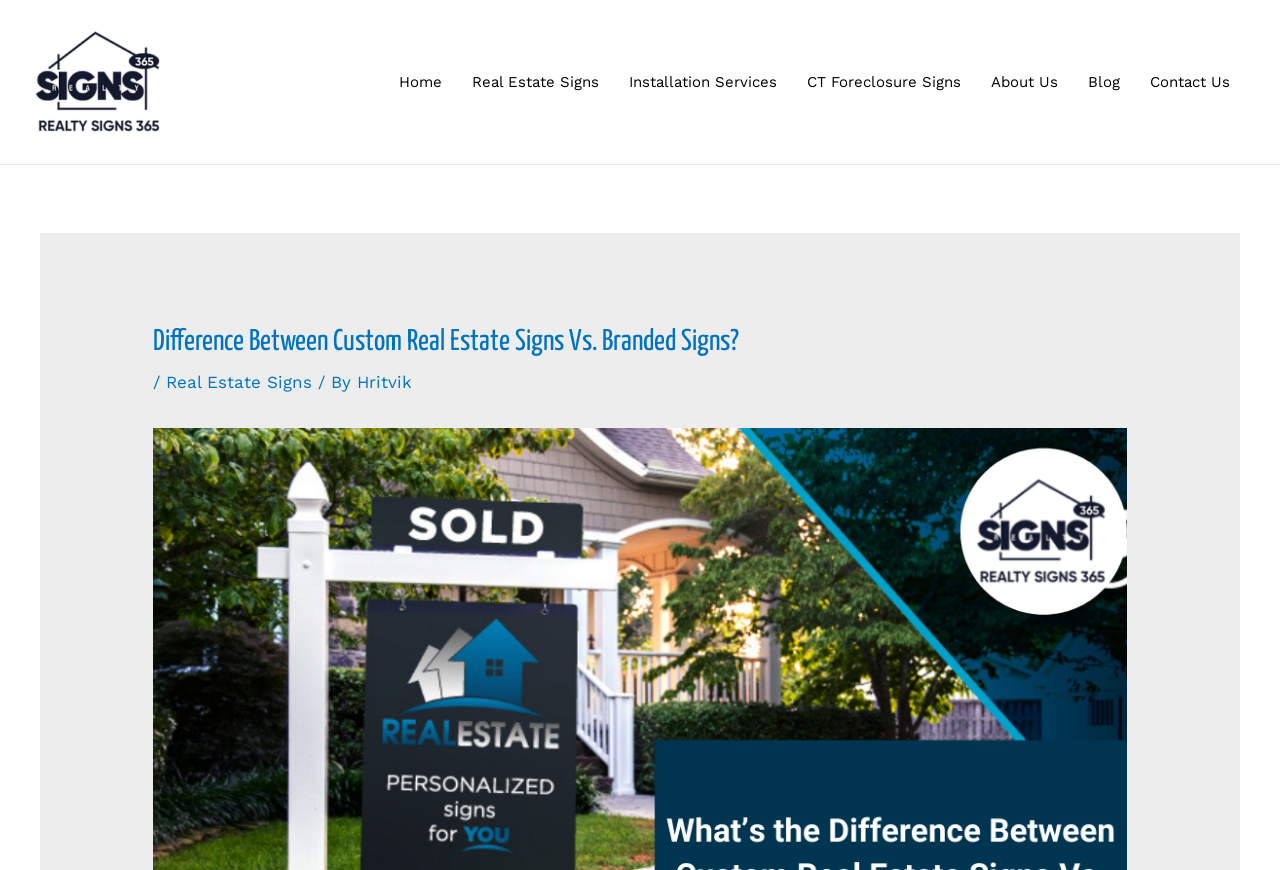Please identify the bounding box coordinates of the clickable area that will fulfill the following instruction: "contact us". The coordinates should be in the format of four float numbers between 0 and 1, i.e., [left, top, right, bottom].

[0.887, 0.077, 0.973, 0.111]